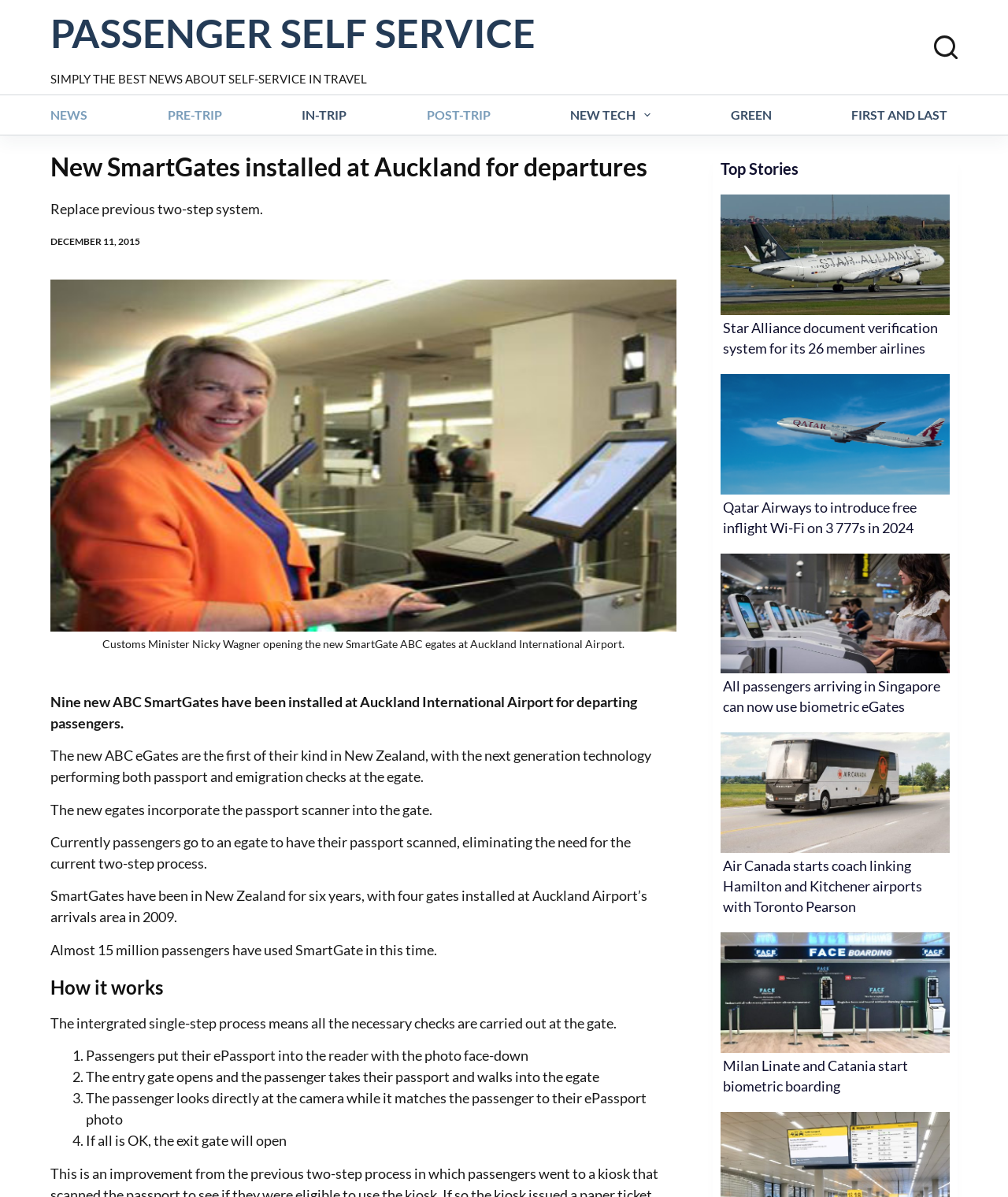What is the purpose of the new SmartGates? Look at the image and give a one-word or short phrase answer.

Replace two-step system